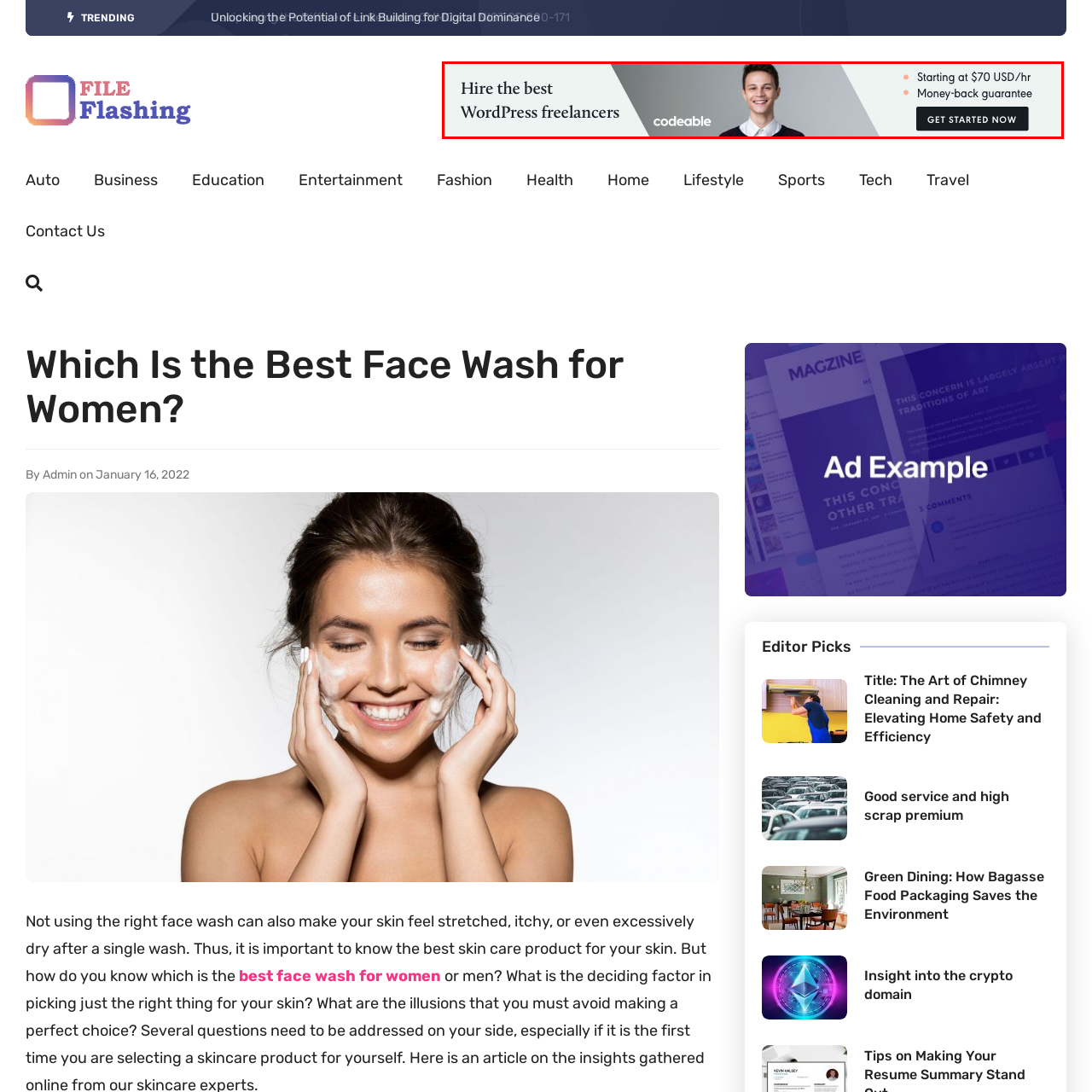What guarantee is offered to clients?
Check the image enclosed by the red bounding box and give your answer in one word or a short phrase.

Money-back